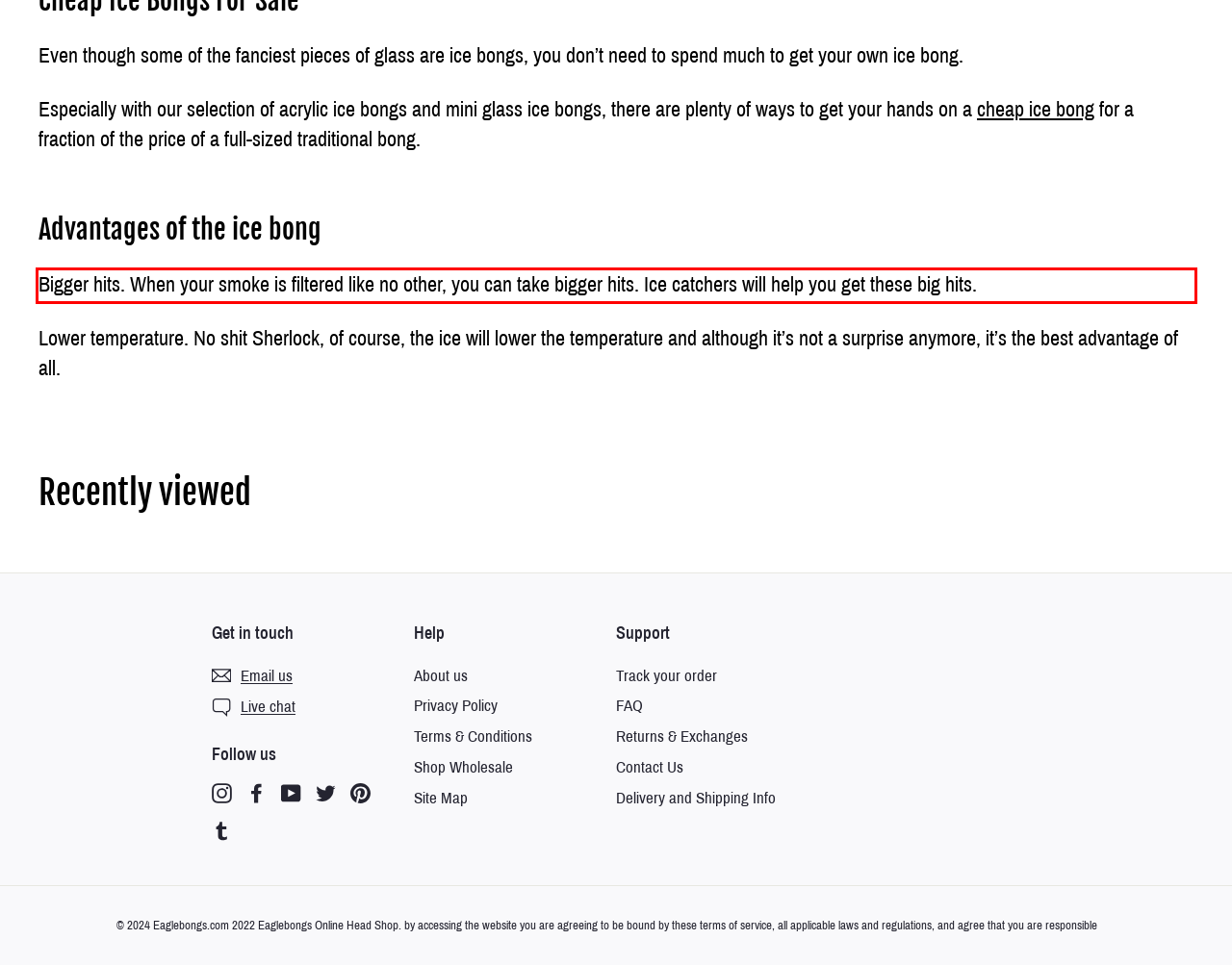The screenshot provided shows a webpage with a red bounding box. Apply OCR to the text within this red bounding box and provide the extracted content.

Bigger hits. When your smoke is filtered like no other, you can take bigger hits. Ice catchers will help you get these big hits.